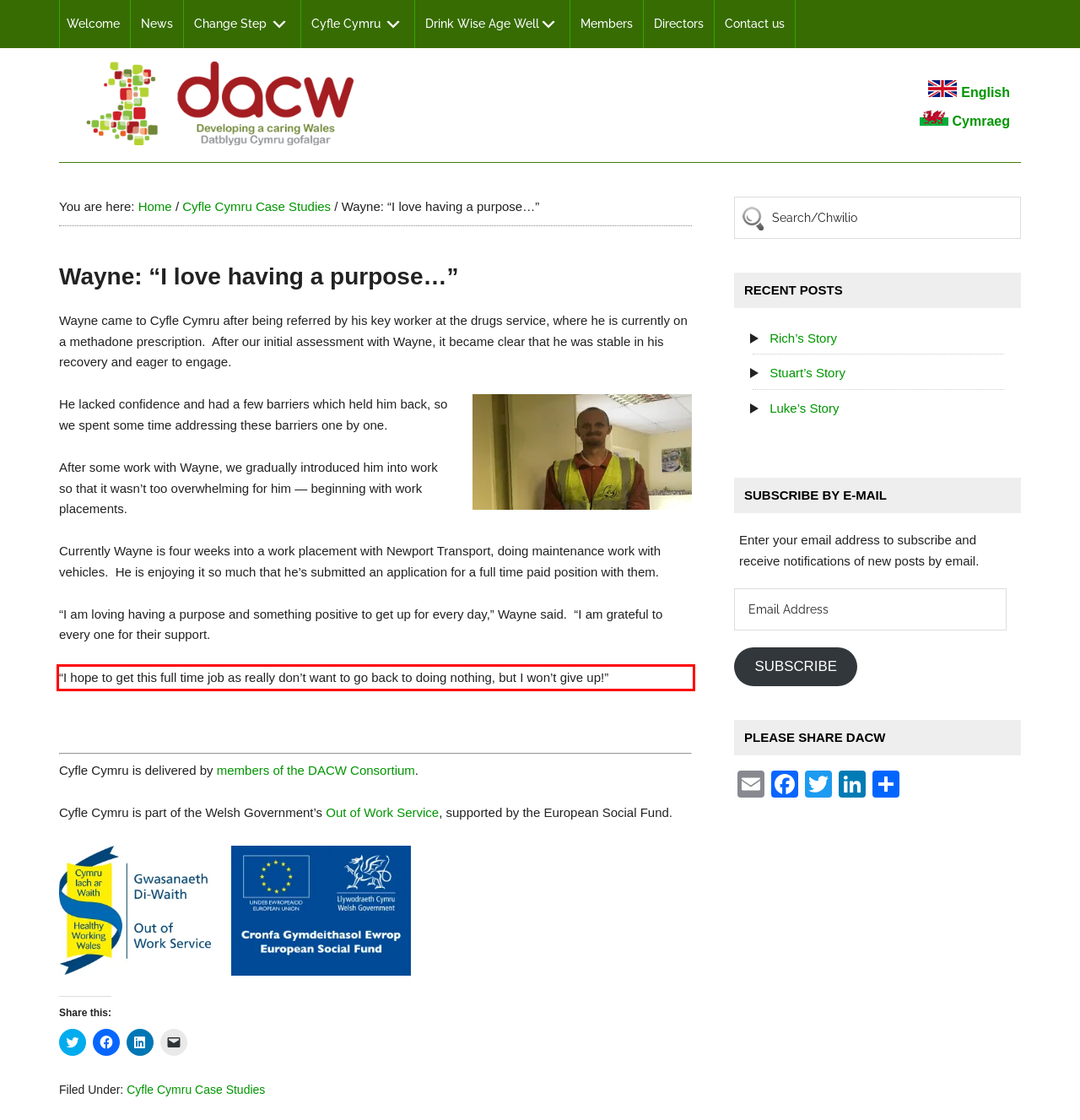Observe the screenshot of the webpage that includes a red rectangle bounding box. Conduct OCR on the content inside this red bounding box and generate the text.

“I hope to get this full time job as really don’t want to go back to doing nothing, but I won’t give up!”